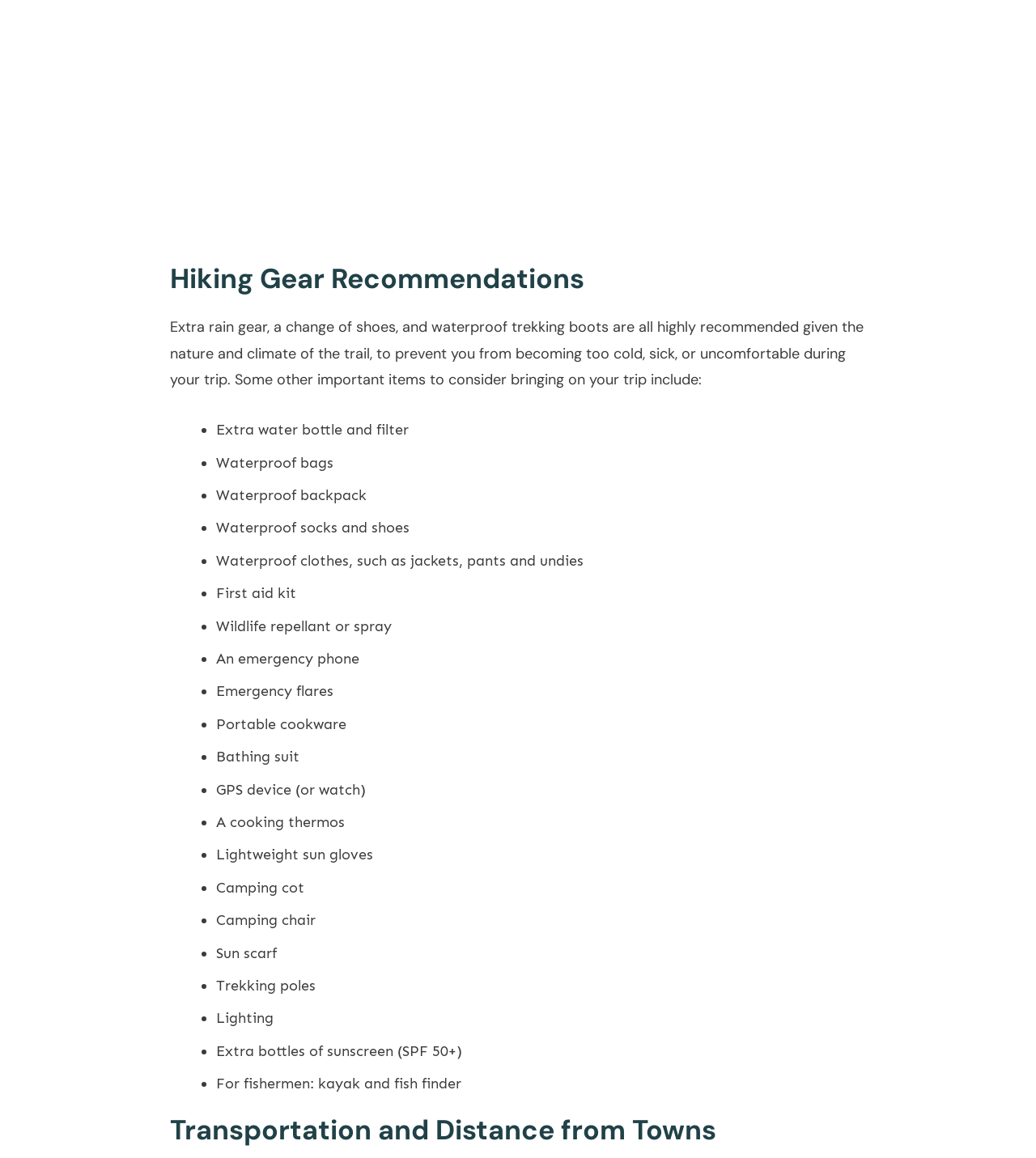Please determine the bounding box coordinates of the element to click in order to execute the following instruction: "Click on 'First aid kit'". The coordinates should be four float numbers between 0 and 1, specified as [left, top, right, bottom].

[0.209, 0.505, 0.286, 0.52]